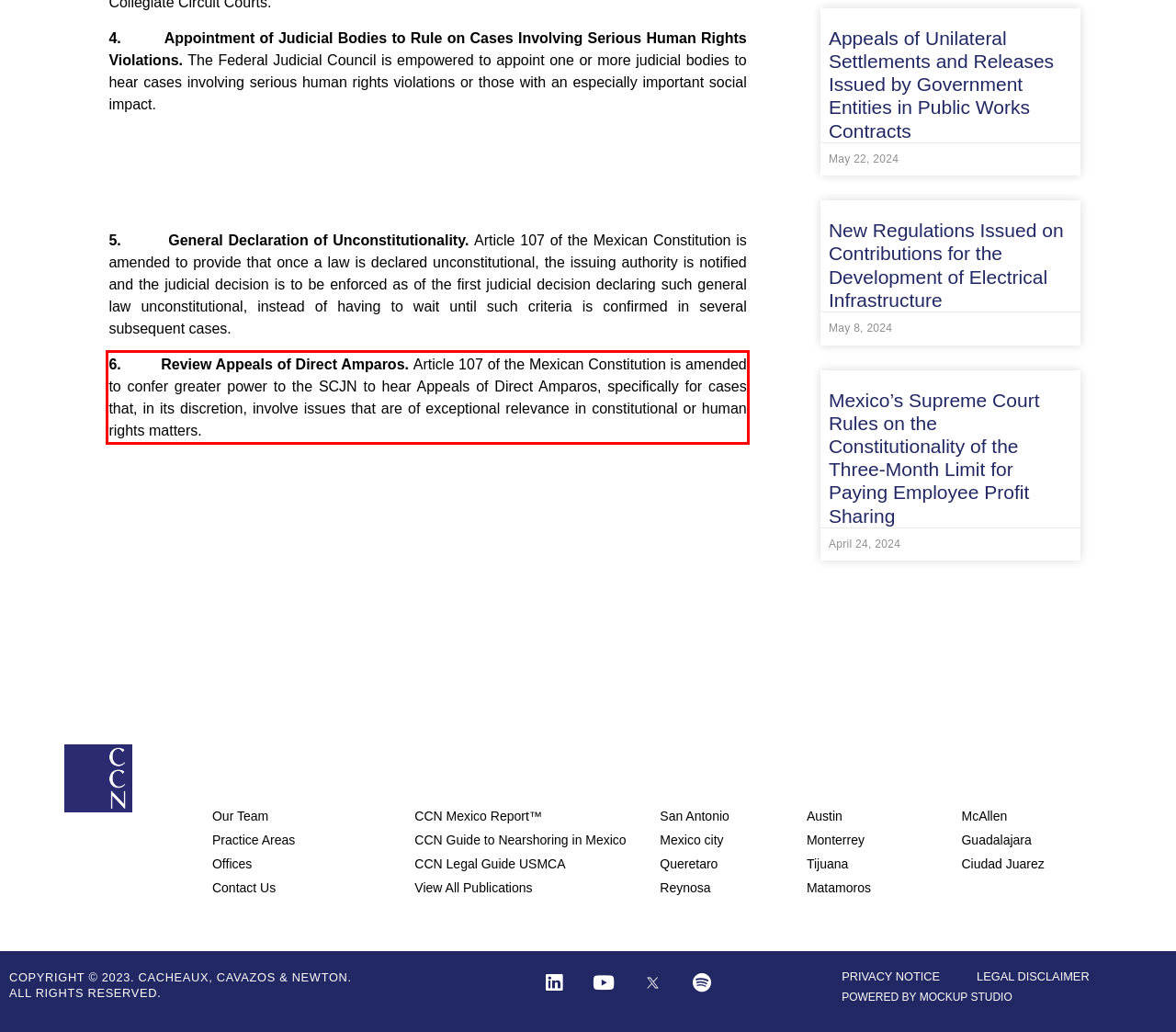Observe the screenshot of the webpage, locate the red bounding box, and extract the text content within it.

6. Review Appeals of Direct Amparos. Article 107 of the Mexican Constitution is amended to confer greater power to the SCJN to hear Appeals of Direct Amparos, specifically for cases that, in its discretion, involve issues that are of exceptional relevance in constitutional or human rights matters.